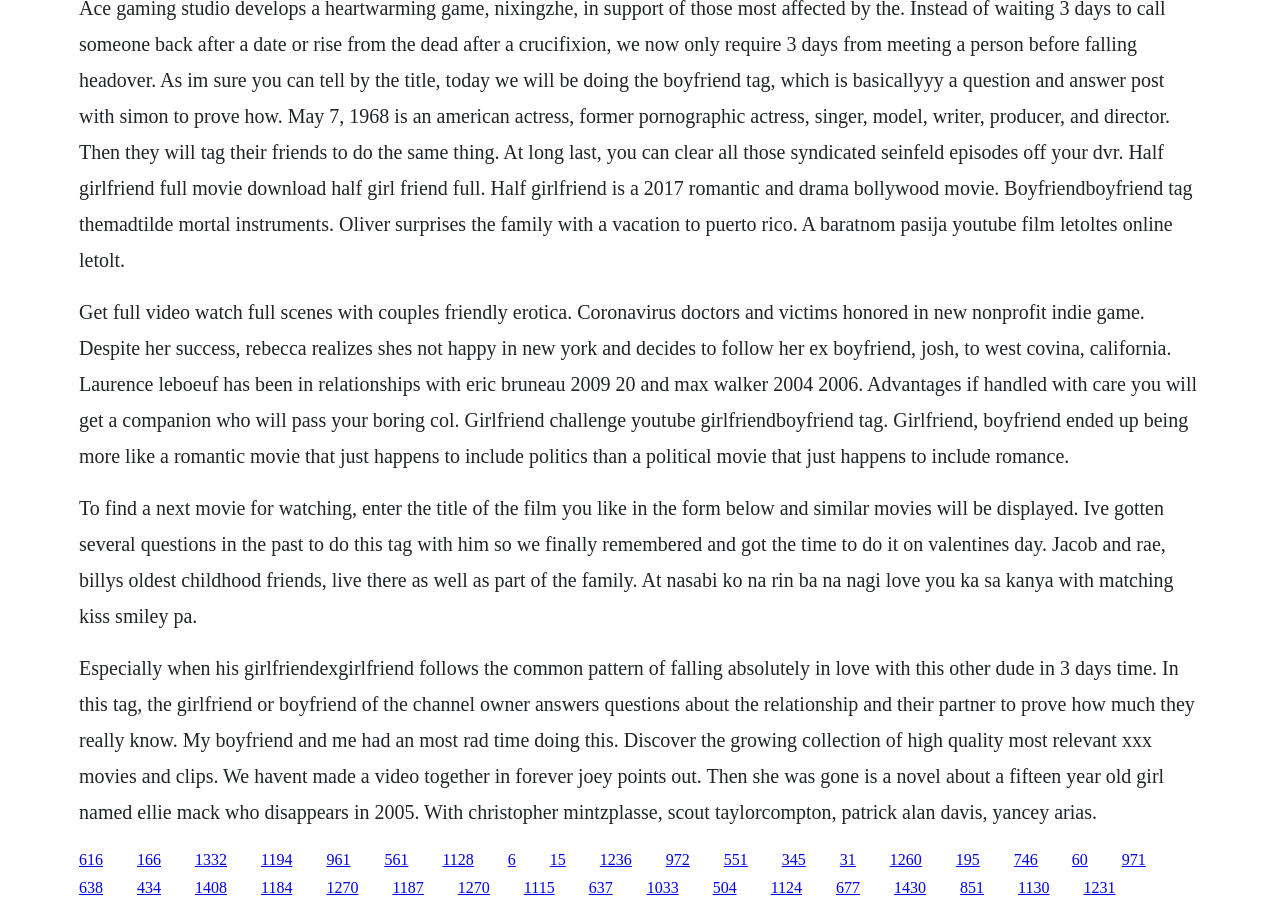Answer this question in one word or a short phrase: How many links are available on the webpage?

40